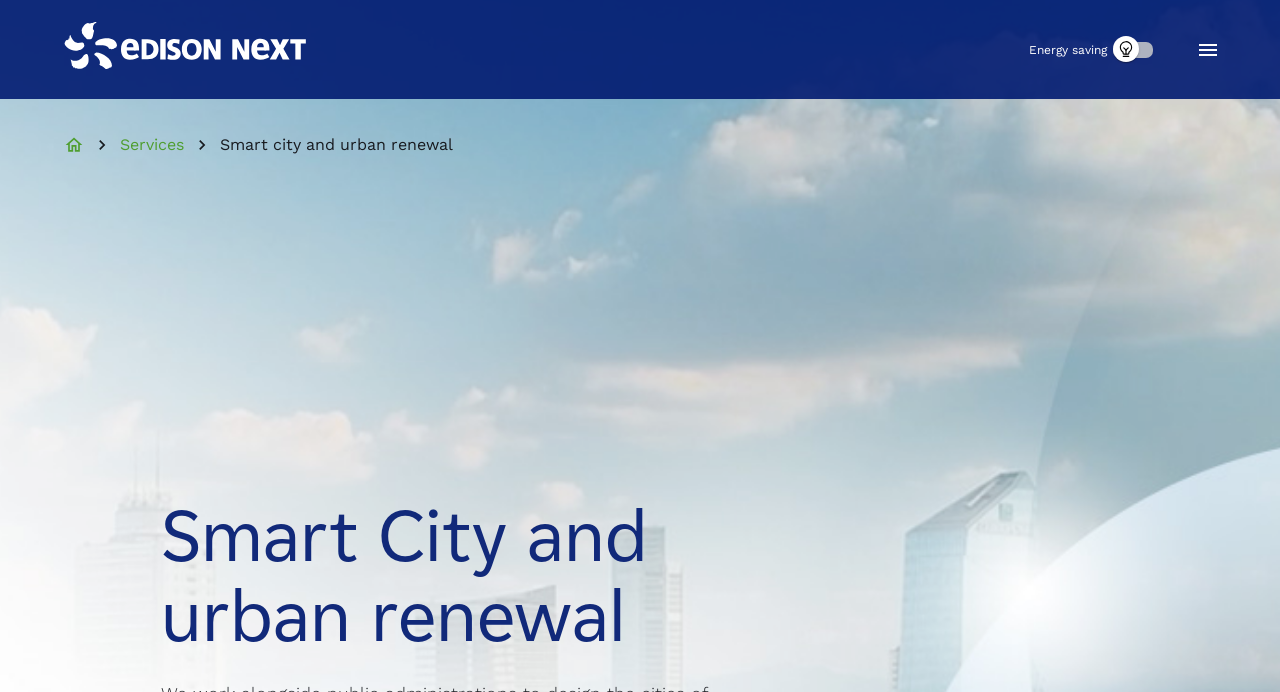Locate the primary headline on the webpage and provide its text.

Smart City and urban renewal